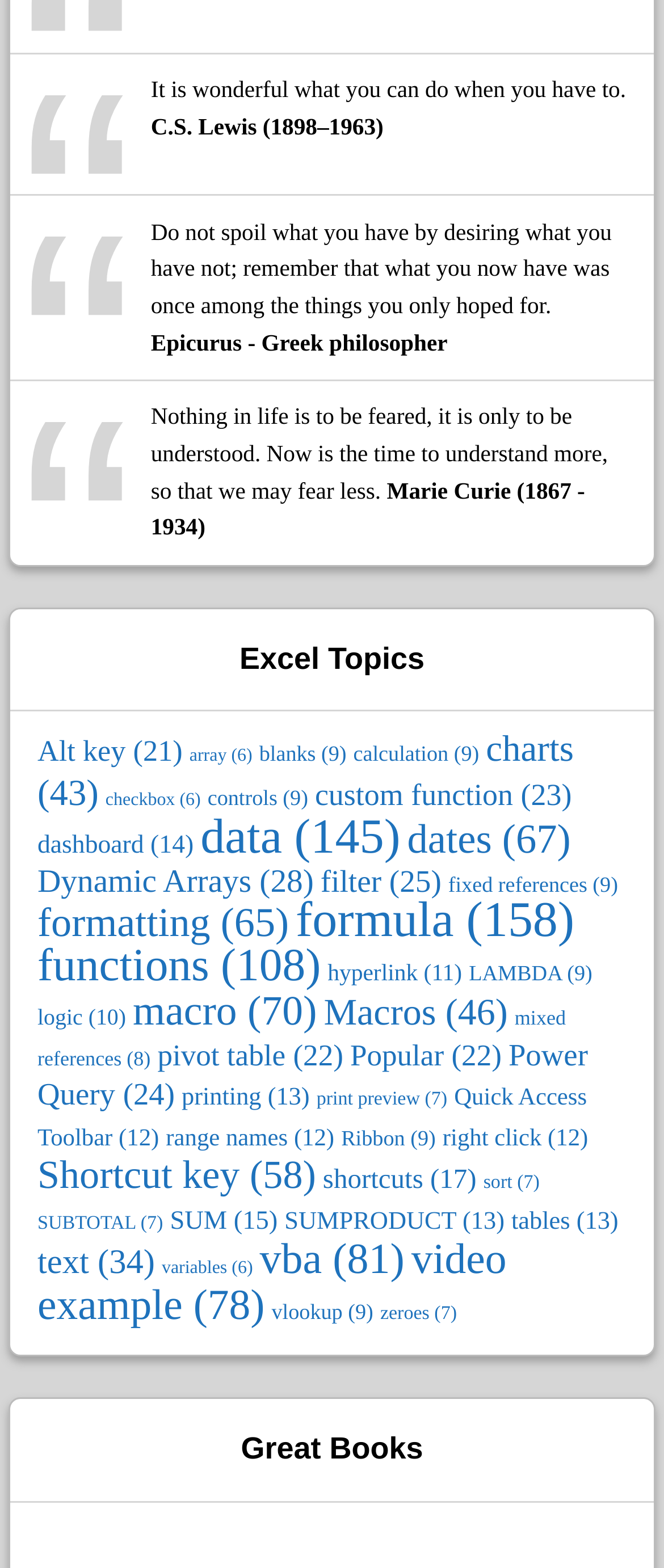What is the category with the most items?
Give a one-word or short phrase answer based on the image.

data